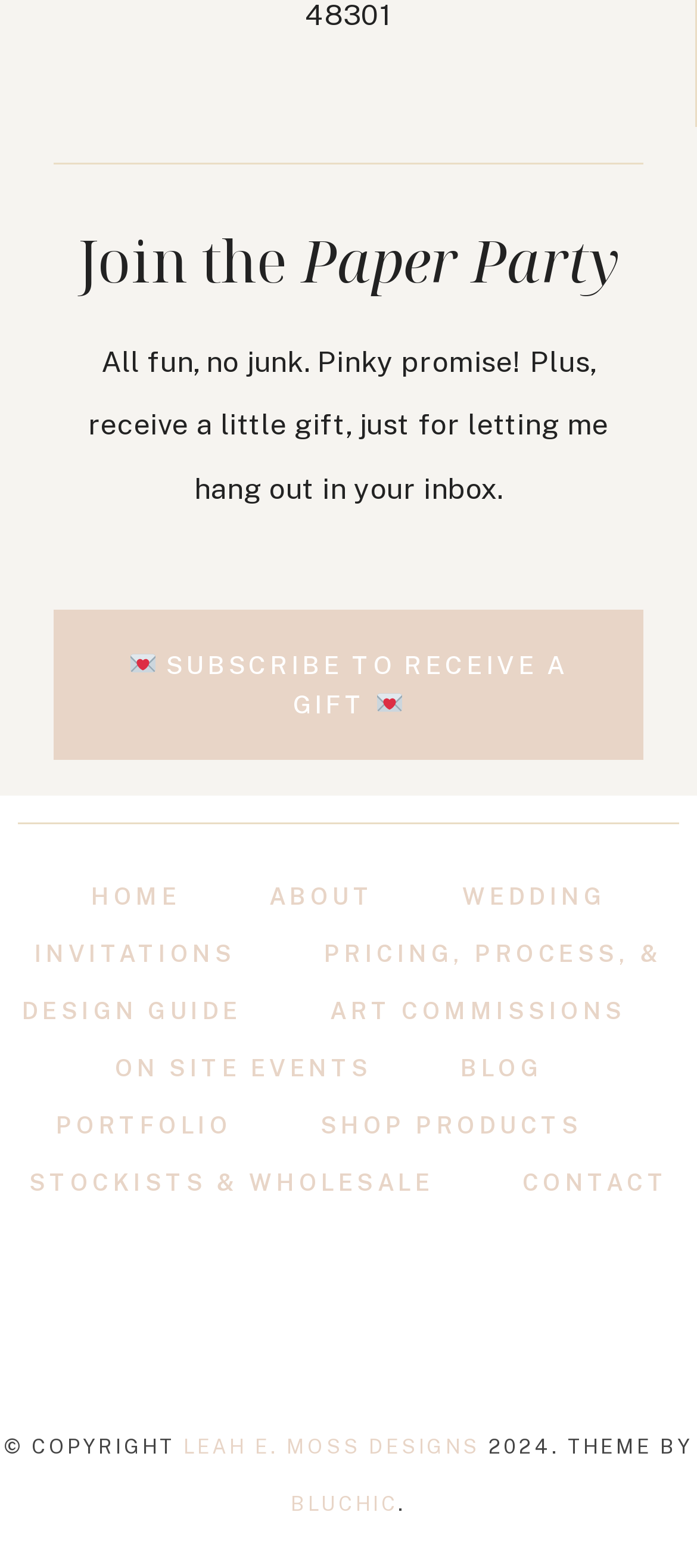Identify the bounding box coordinates of the part that should be clicked to carry out this instruction: "View wedding invitations".

[0.049, 0.564, 0.869, 0.617]